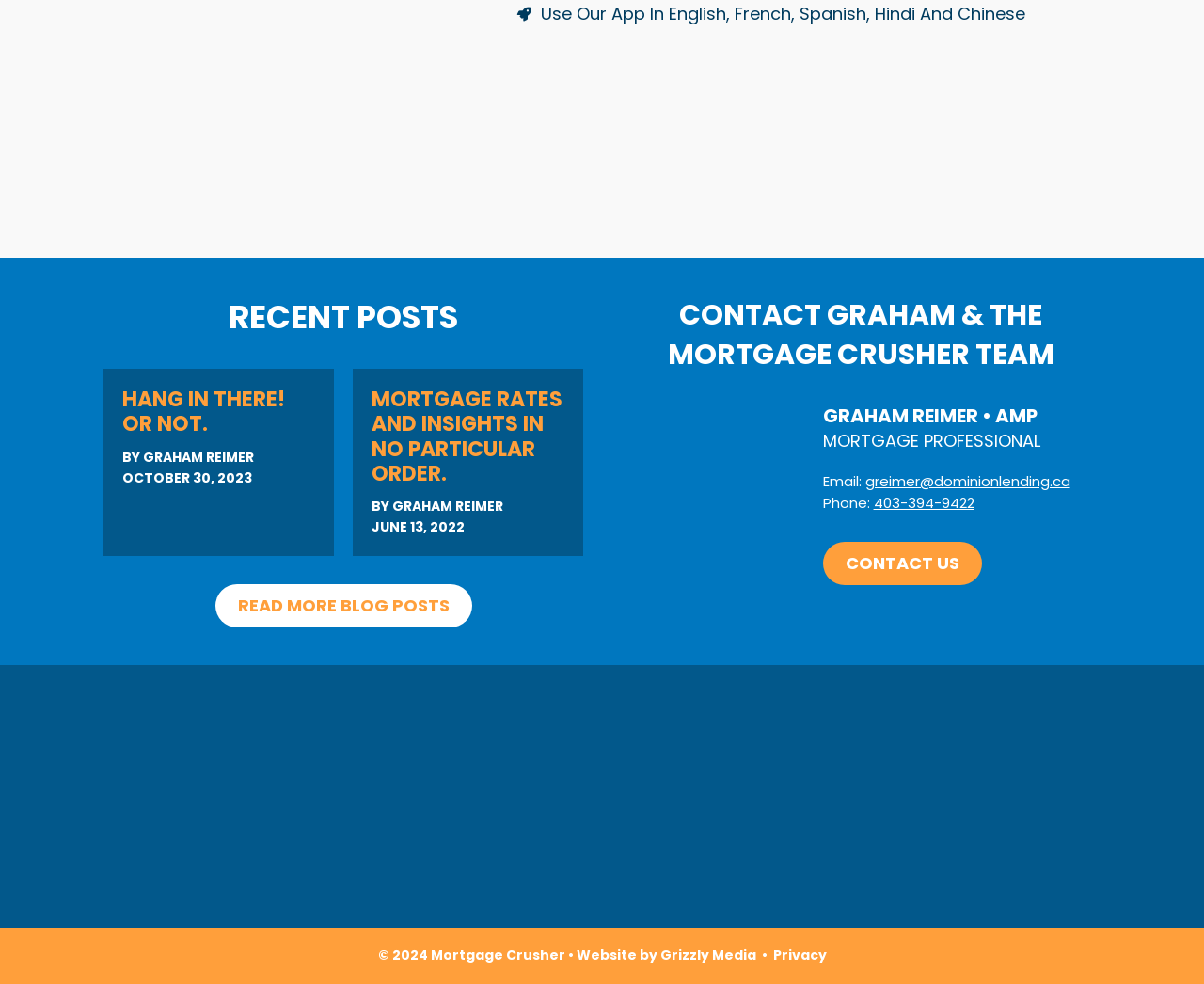Please find the bounding box coordinates of the element that needs to be clicked to perform the following instruction: "Read the blog post 'HANG IN THERE! OR NOT.'". The bounding box coordinates should be four float numbers between 0 and 1, represented as [left, top, right, bottom].

[0.102, 0.391, 0.237, 0.446]